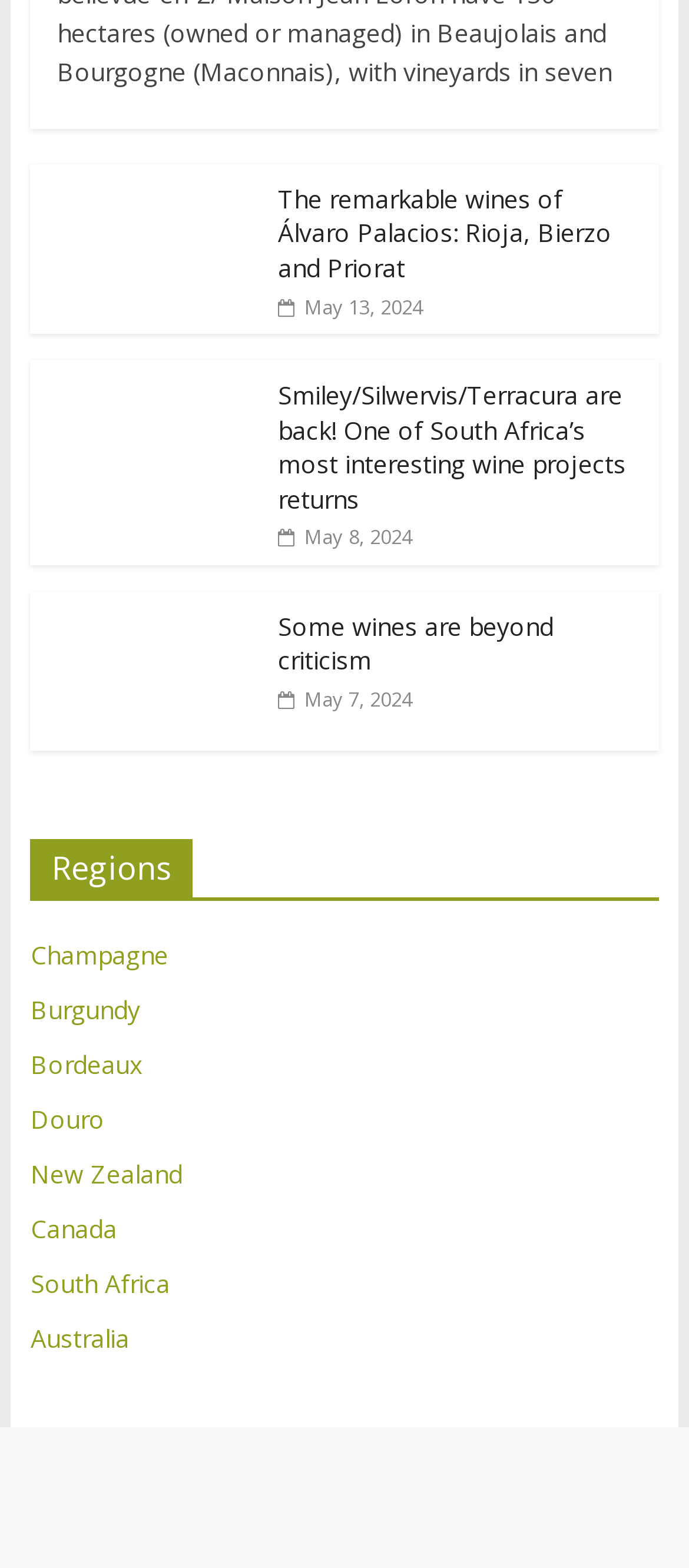Please provide a detailed answer to the question below by examining the image:
What is the title of the second article?

I looked at the article headings and found that the second article is titled 'Smiley/Silwervis/Terracura are back! One of South Africa’s most interesting wine projects returns'.